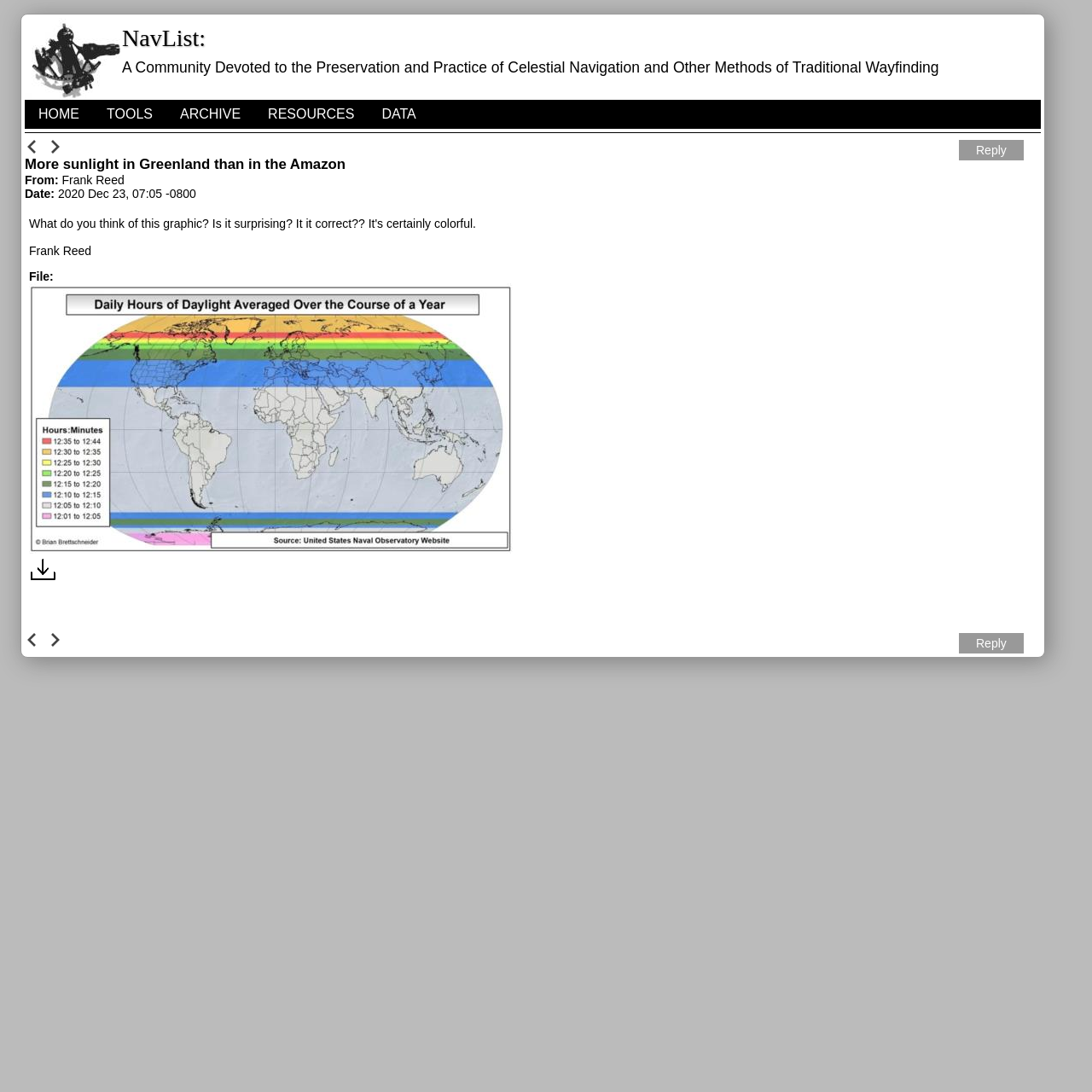Locate the bounding box of the UI element described in the following text: "parent_node: File:".

[0.027, 0.497, 0.47, 0.509]